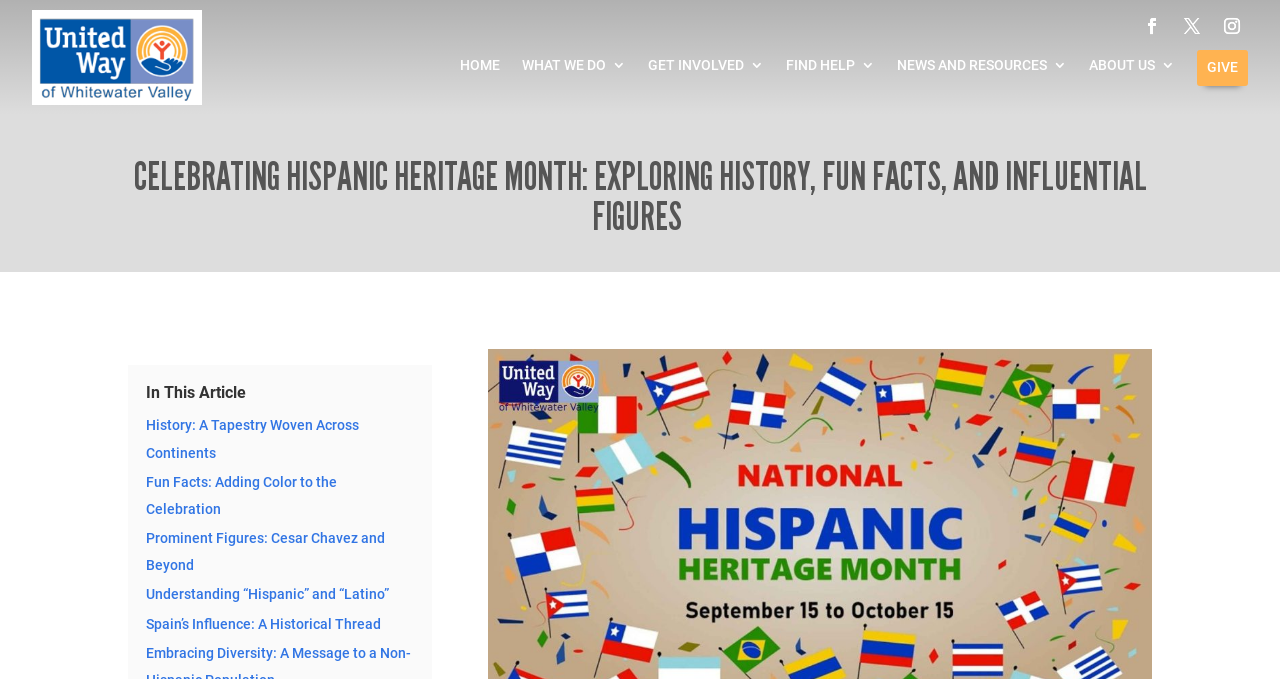Please identify the bounding box coordinates of the region to click in order to complete the task: "go to home page". The coordinates must be four float numbers between 0 and 1, specified as [left, top, right, bottom].

[0.359, 0.085, 0.391, 0.127]